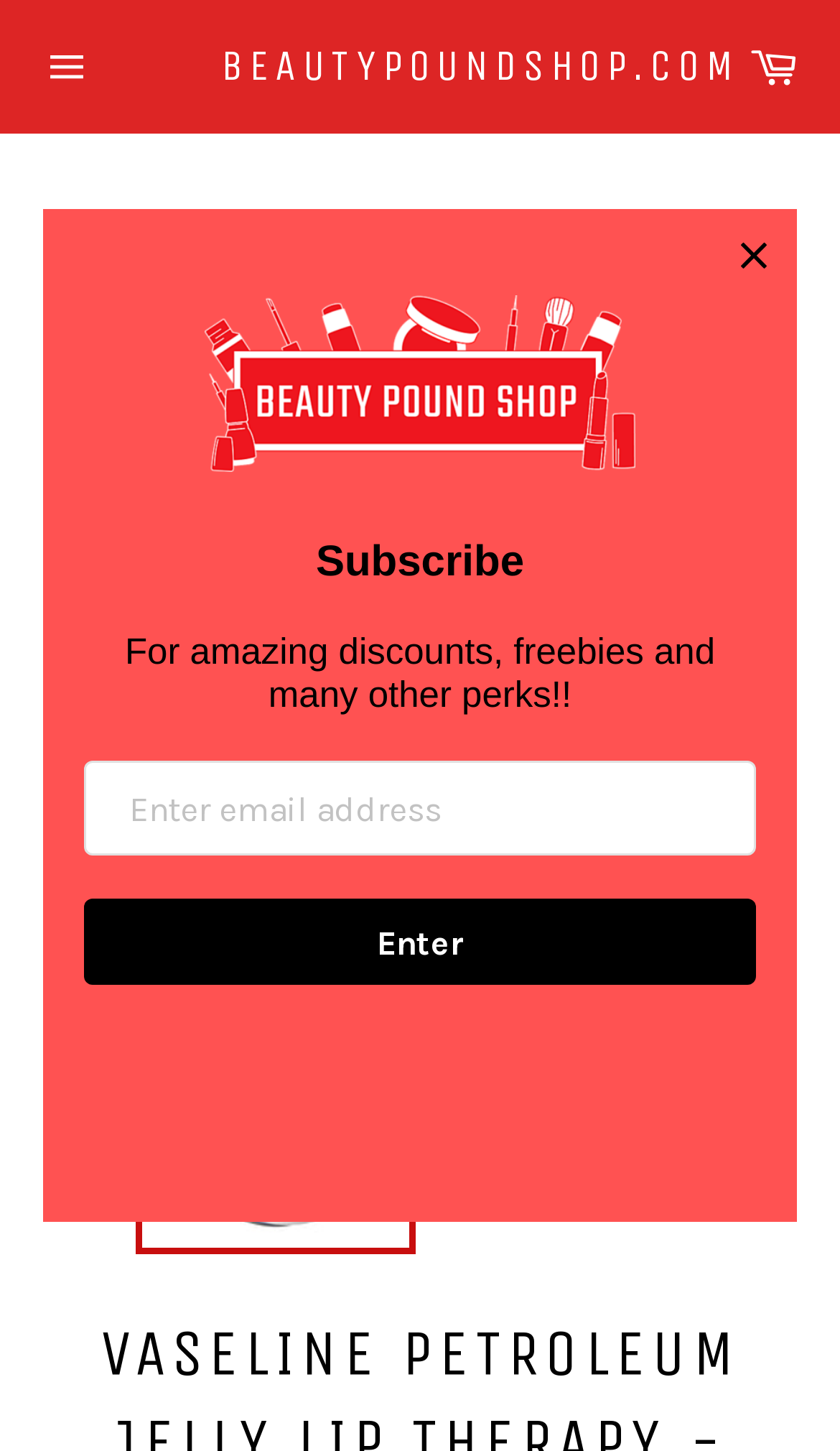Find the headline of the webpage and generate its text content.

VASELINE PETROLEUM JELLY LIP THERAPY - ORIGINAL